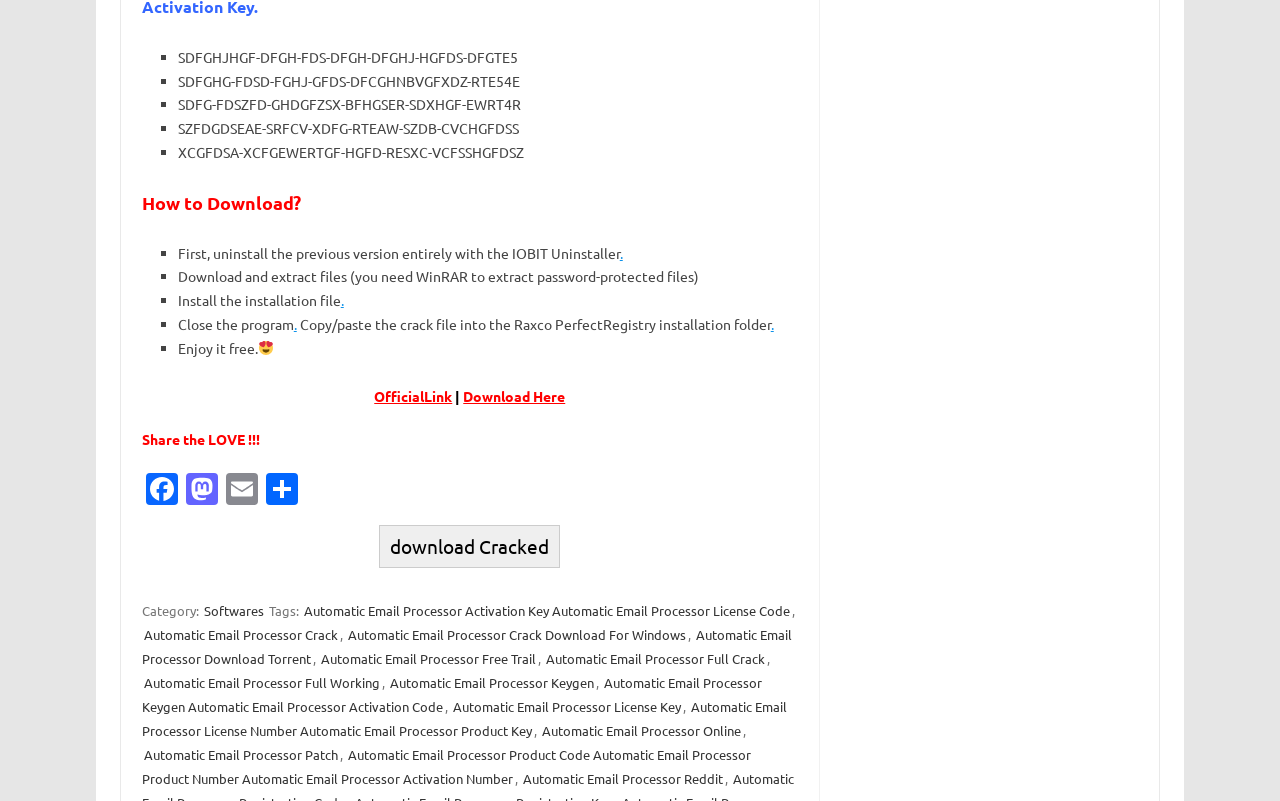What is the emotion expressed by the image at the end of the instructions?
Please respond to the question with as much detail as possible.

I found the emotion expressed by the image at the end of the instructions by looking at the image '😍', which is a smiling face and typically represents happiness.